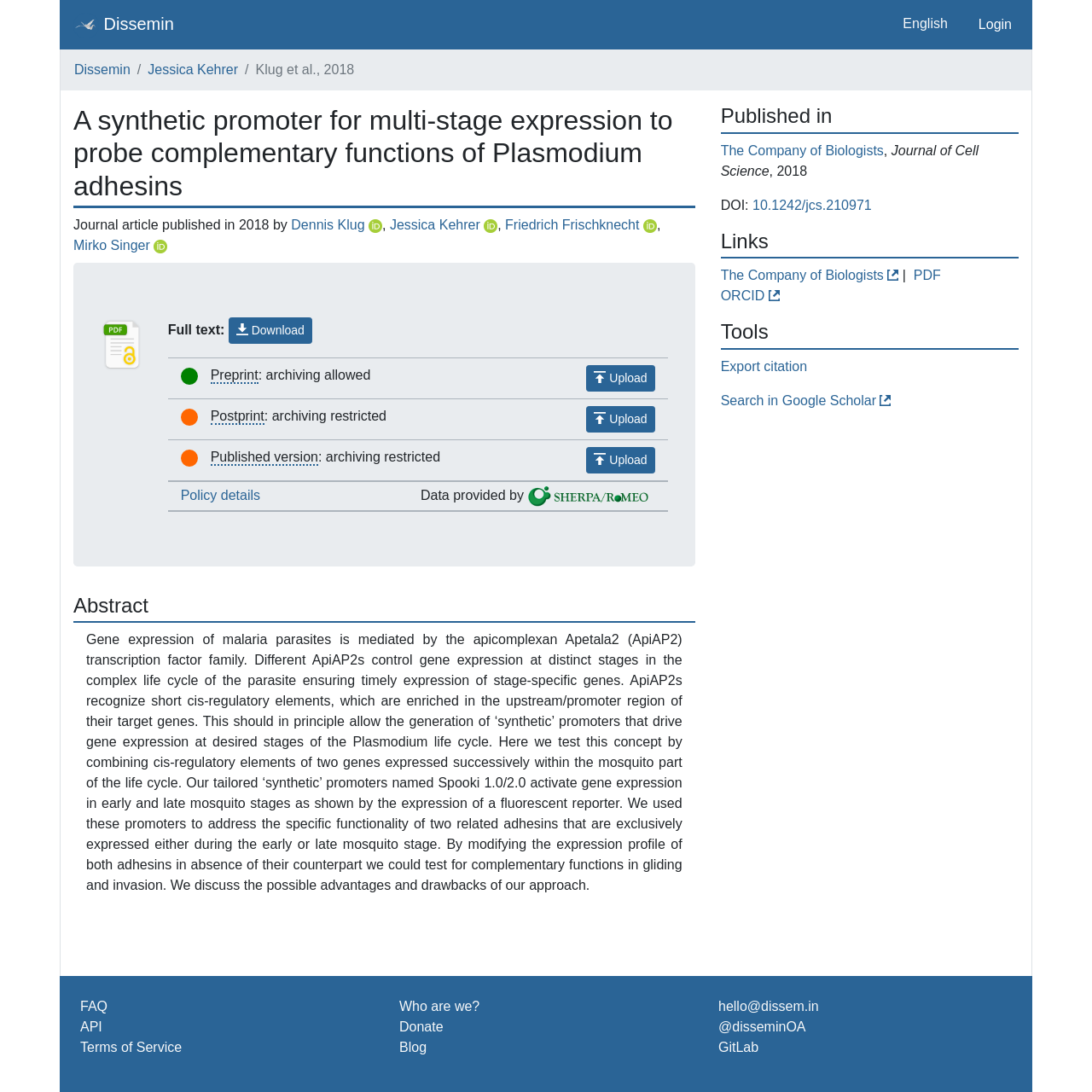Provide a brief response to the question below using one word or phrase:
What is the name of the organization providing the data?

SHERPA/RoMEO